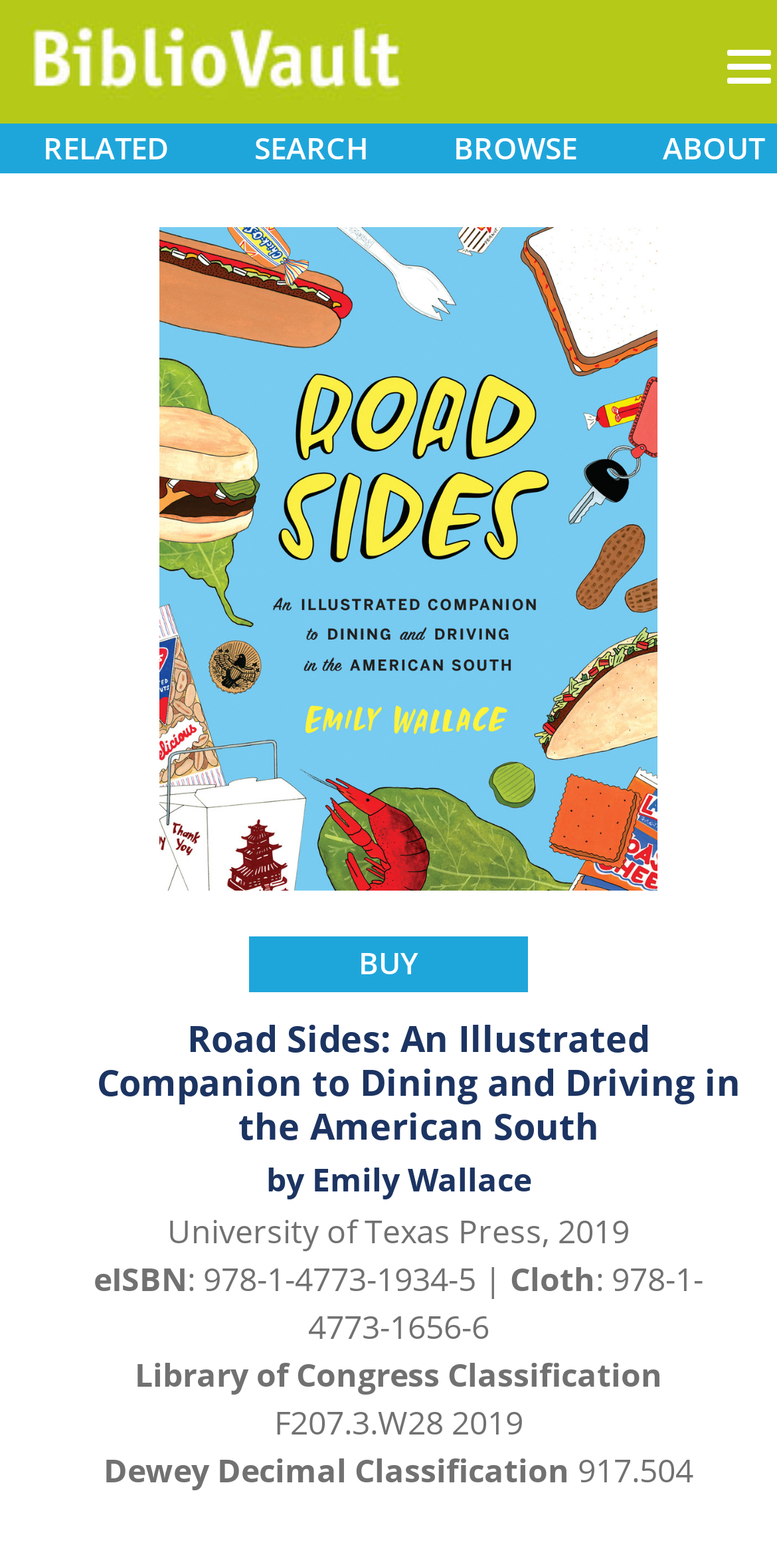What is the ISBN of the cloth edition?
Utilize the image to construct a detailed and well-explained answer.

I found the ISBN of the cloth edition by looking at the static text elements on the webpage. The element with the text ': 978-1-4773-1656-6' is likely to be the ISBN of the cloth edition, so I extracted the ISBN, which is '978-1-4773-1656-6'.